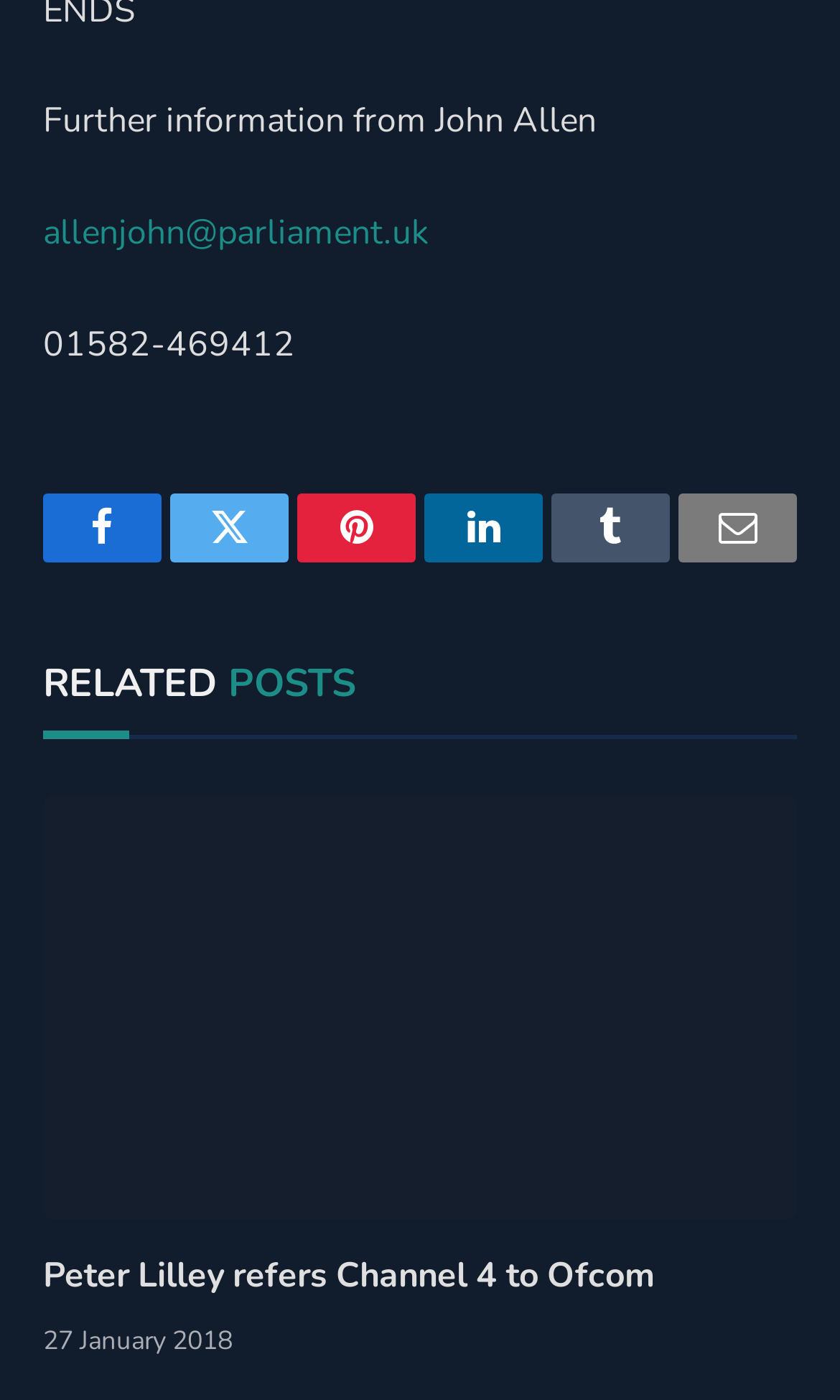Using the webpage screenshot and the element description Email, determine the bounding box coordinates. Specify the coordinates in the format (top-left x, top-left y, bottom-right x, bottom-right y) with values ranging from 0 to 1.

[0.808, 0.352, 0.949, 0.401]